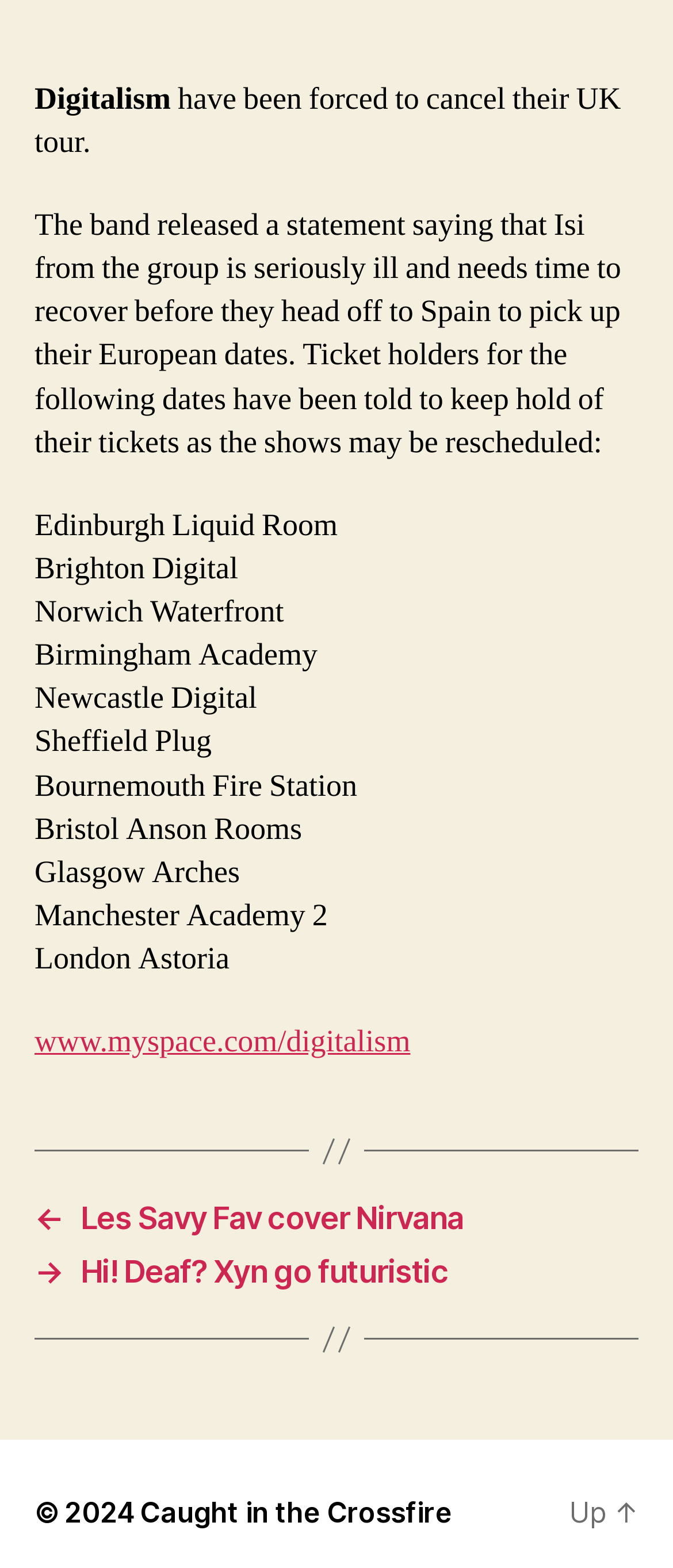Given the description "www.myspace.com/digitalism", provide the bounding box coordinates of the corresponding UI element.

[0.051, 0.652, 0.61, 0.677]